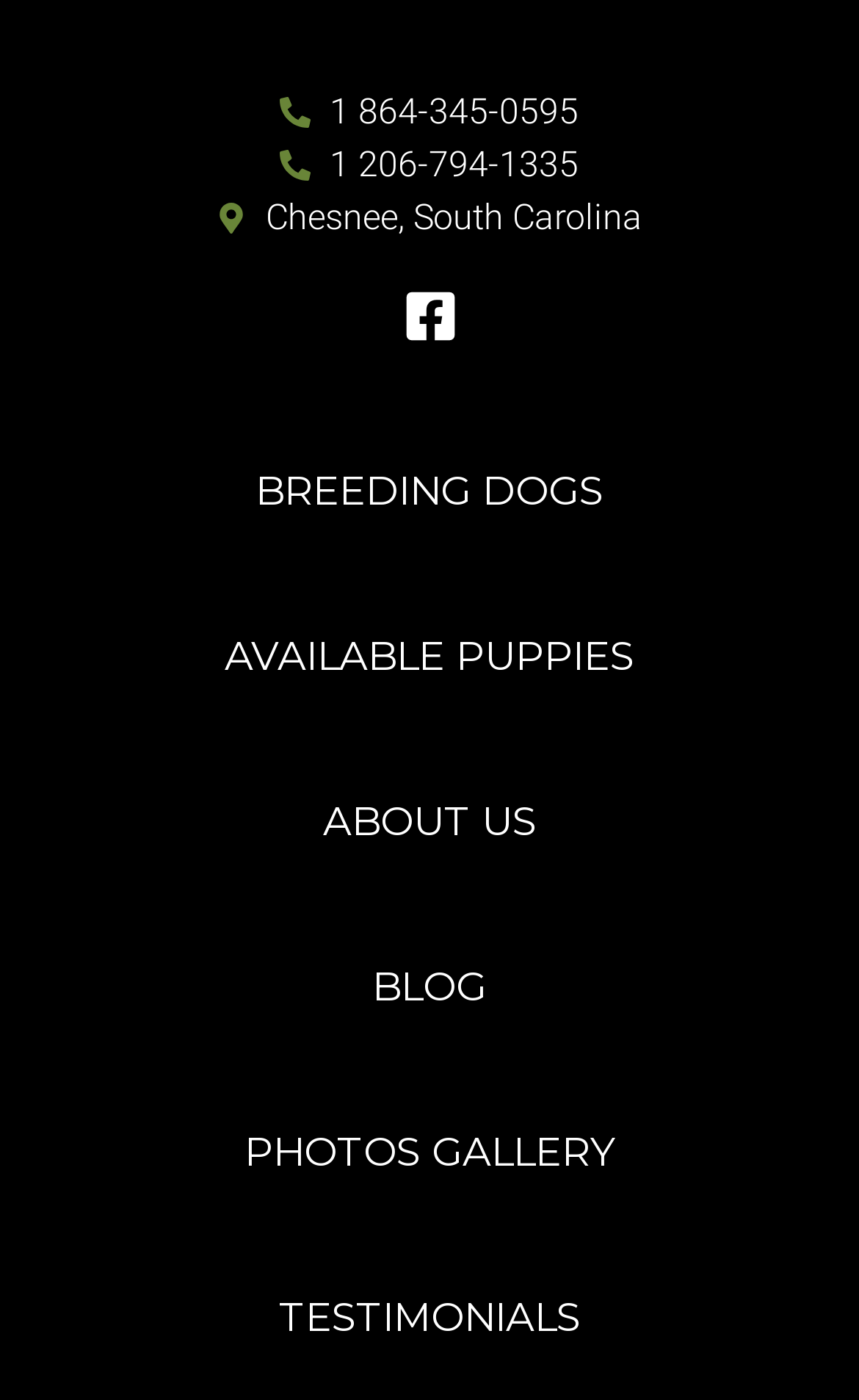Based on the element description: "name="s" placeholder="Search this website…"", identify the bounding box coordinates for this UI element. The coordinates must be four float numbers between 0 and 1, listed as [left, top, right, bottom].

None